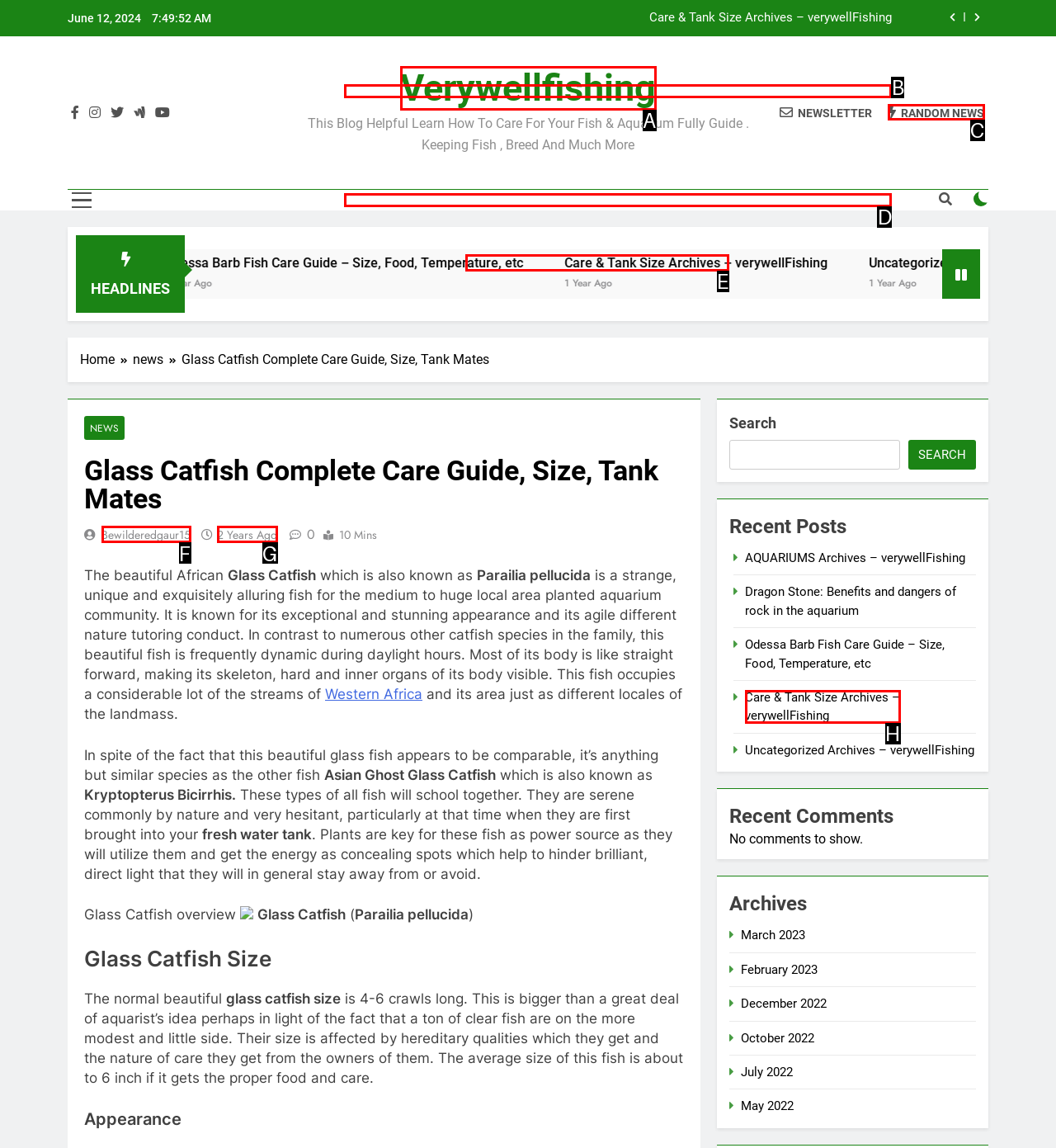To complete the task: Explore the Care & Tank Size Archives, which option should I click? Answer with the appropriate letter from the provided choices.

E